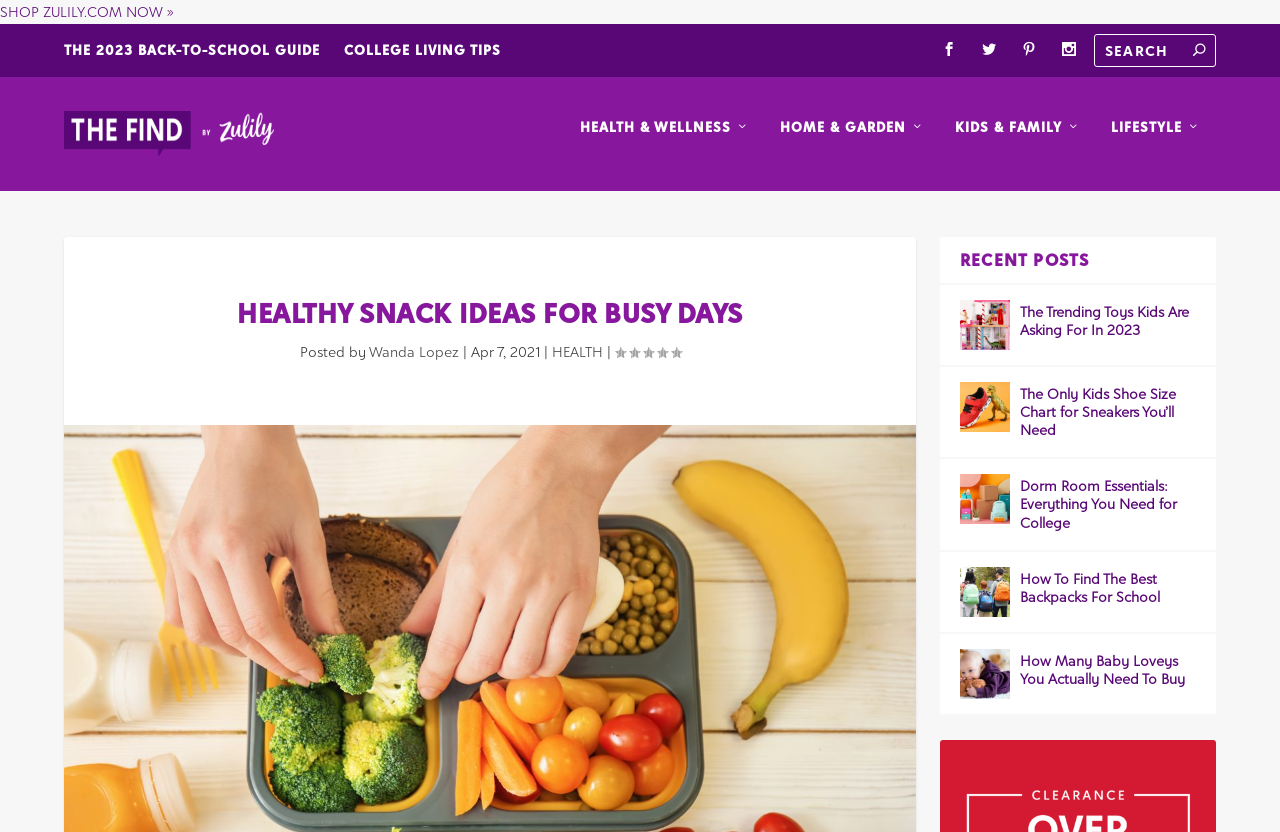What is the name of the author of the article 'HEALTHY SNACK IDEAS FOR BUSY DAYS'?
Please give a detailed answer to the question using the information shown in the image.

I looked for the author's name in the article section and found it next to the 'Posted by' text, which is 'Wanda Lopez'.